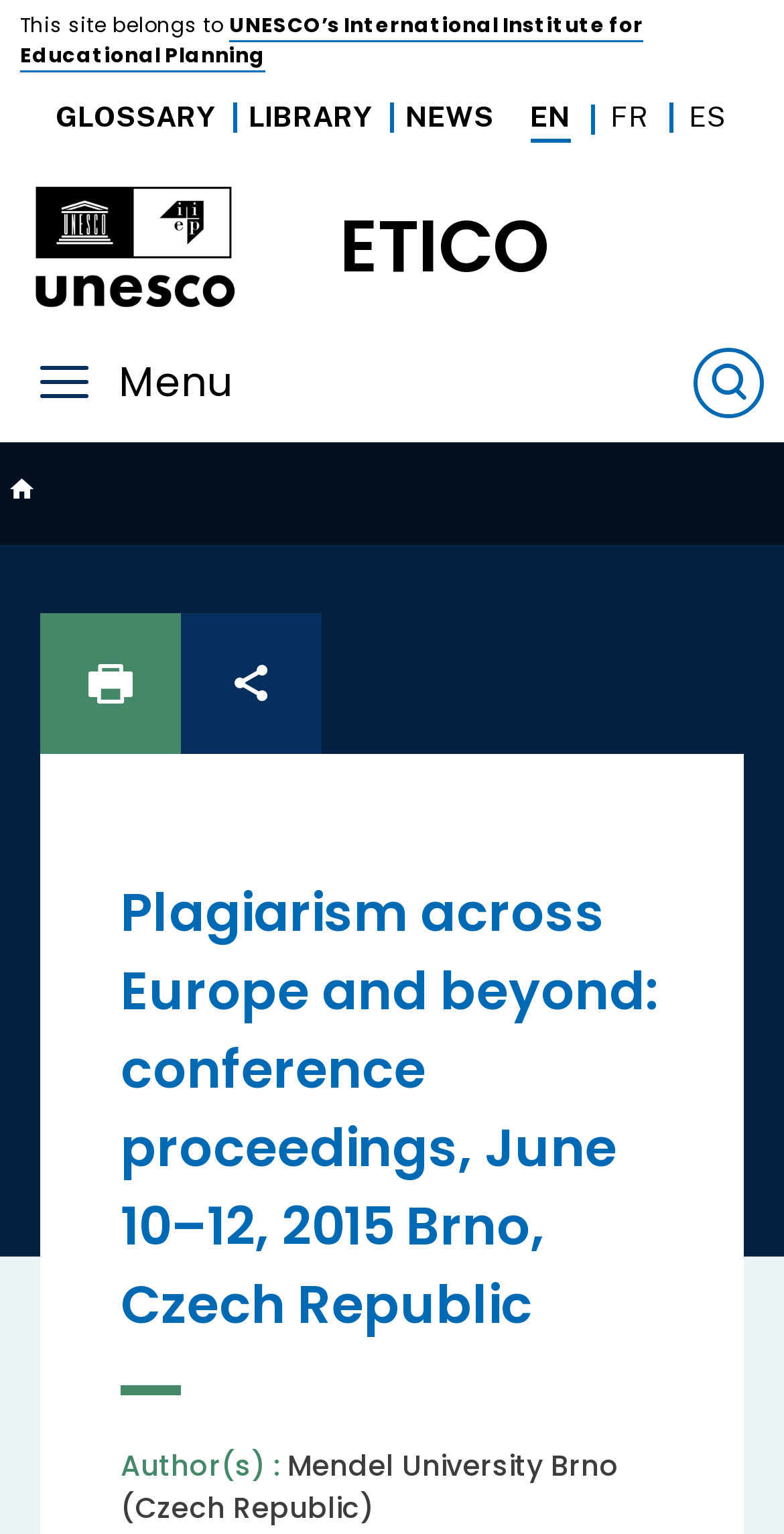Please find the bounding box coordinates in the format (top-left x, top-left y, bottom-right x, bottom-right y) for the given element description. Ensure the coordinates are floating point numbers between 0 and 1. Description: Share

[0.231, 0.4, 0.41, 0.491]